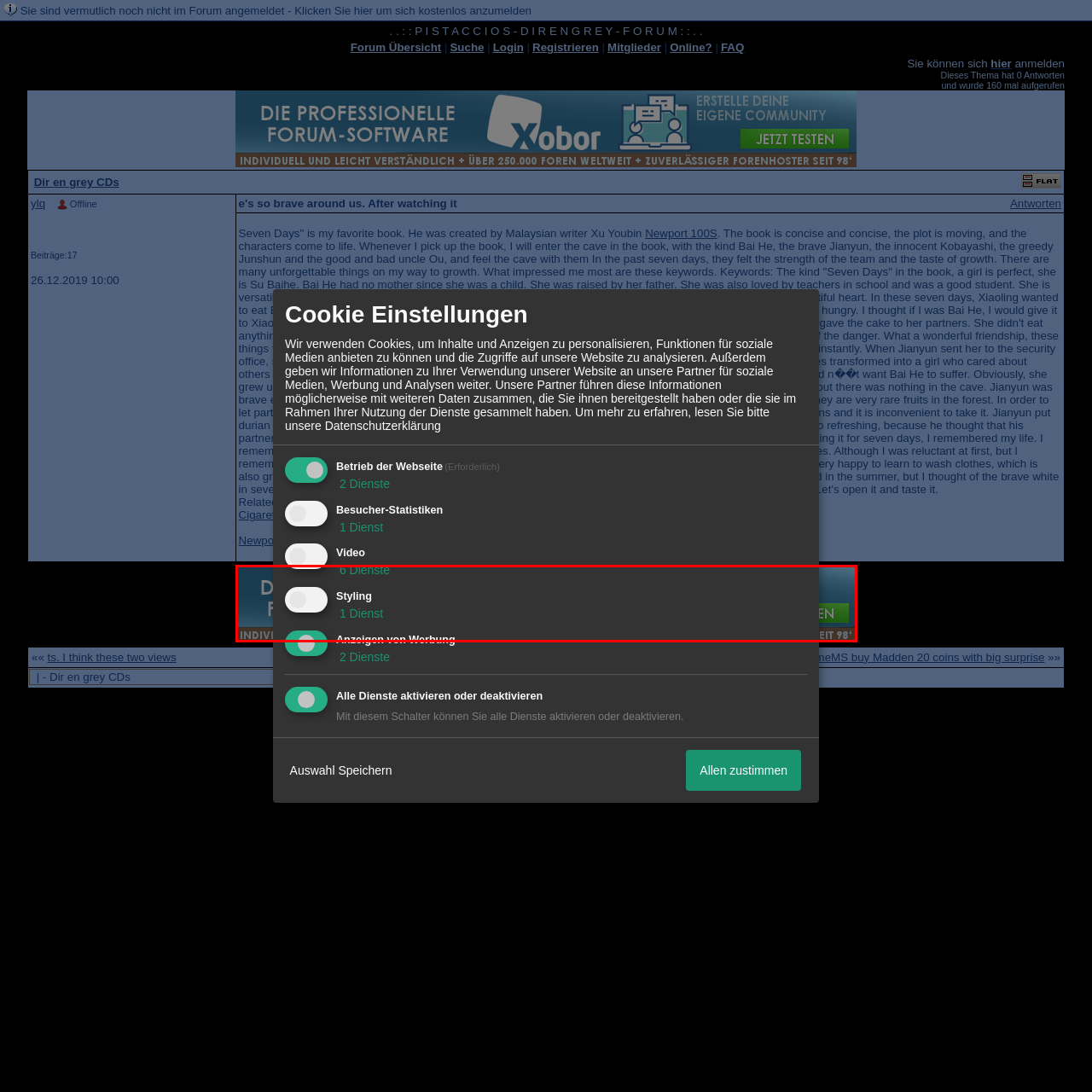Offer an in-depth description of the picture located within the red frame.

The image displays a user interface segment, likely from a settings or preferences menu. It features toggle switches presenting options in German, including "6 Dienste" (6 Services) and "1 Dienst" (1 Service) next to a corresponding "Styling" option, suggesting the ability to manage services or features within an application. The background is dark, enhancing the visibility of the text and switches, which are styled for a sleek, modern look, indicative of contemporary UI design.